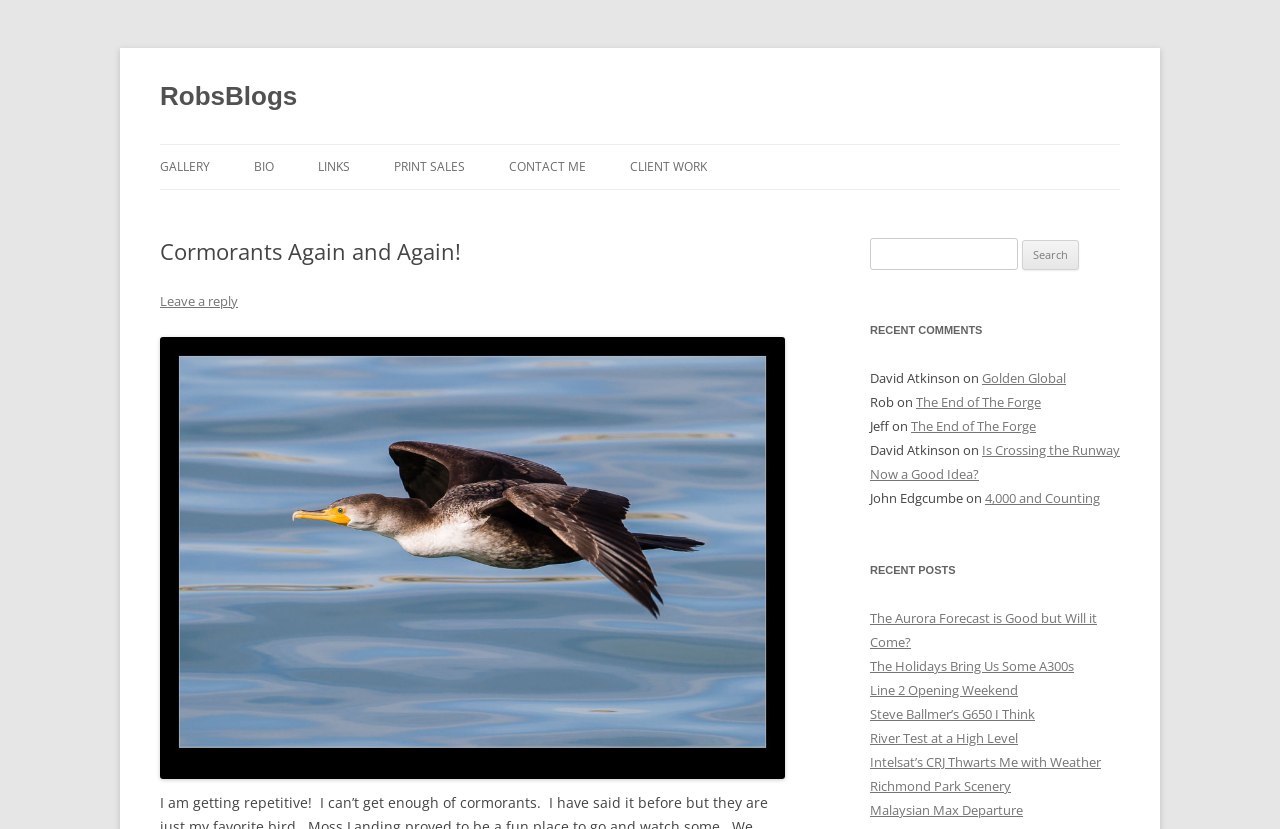Locate the bounding box coordinates of the element you need to click to accomplish the task described by this instruction: "Get the essential guide to best use of business technology".

None